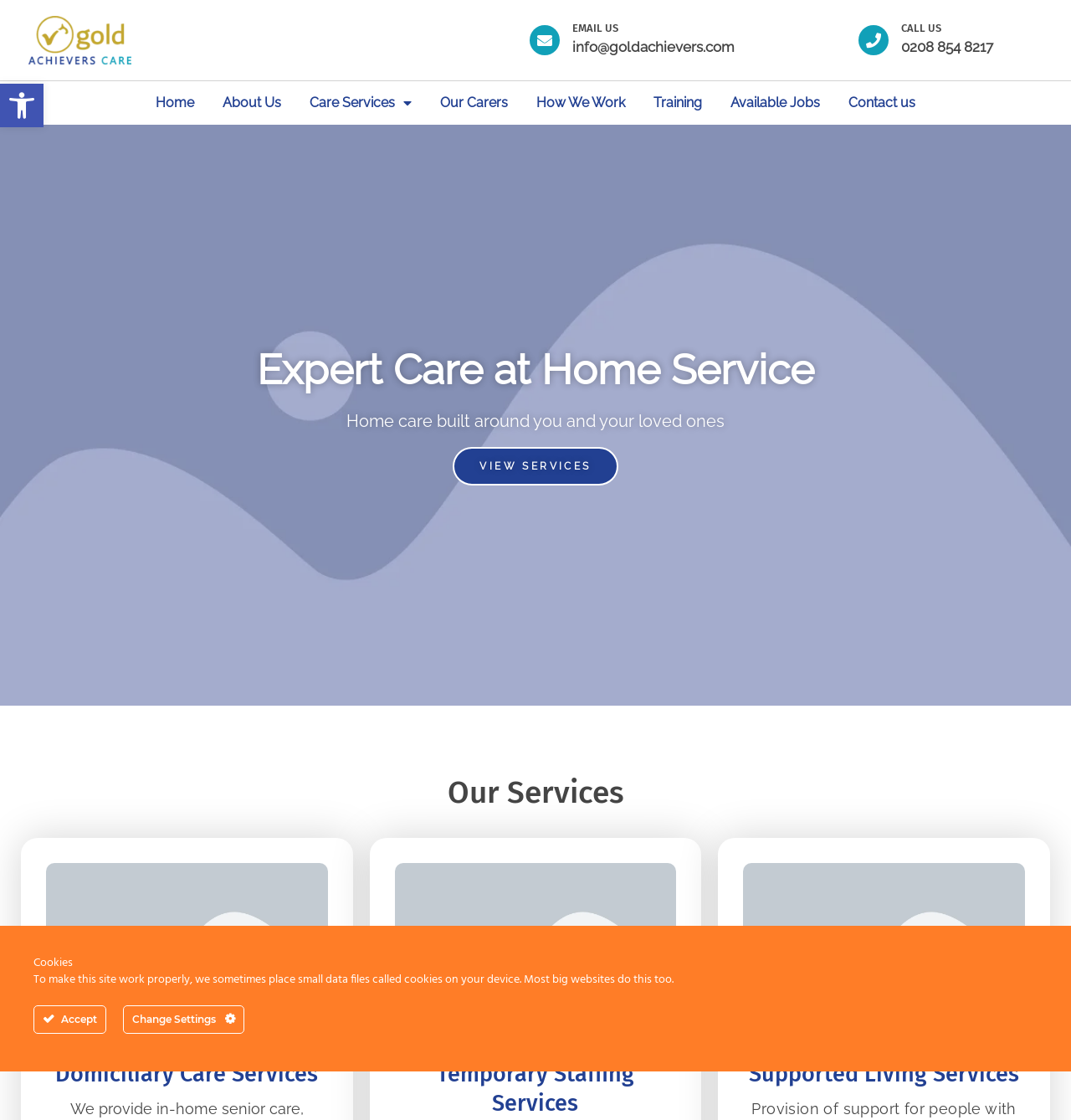Please identify the bounding box coordinates of the clickable area that will fulfill the following instruction: "Go to about us page". The coordinates should be in the format of four float numbers between 0 and 1, i.e., [left, top, right, bottom].

[0.196, 0.073, 0.274, 0.112]